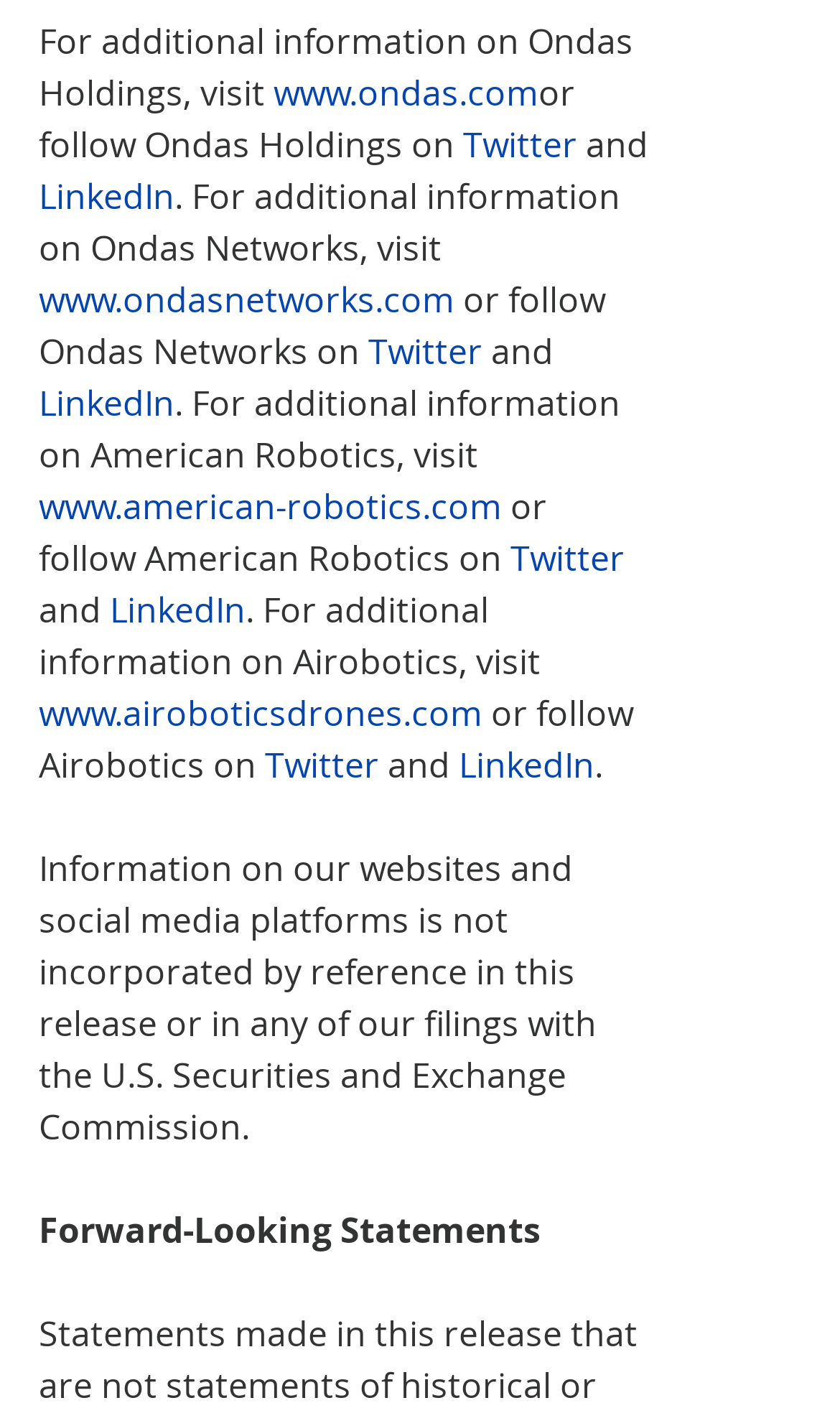Find the bounding box coordinates of the element to click in order to complete the given instruction: "visit Ondas Networks website."

[0.046, 0.196, 0.541, 0.23]